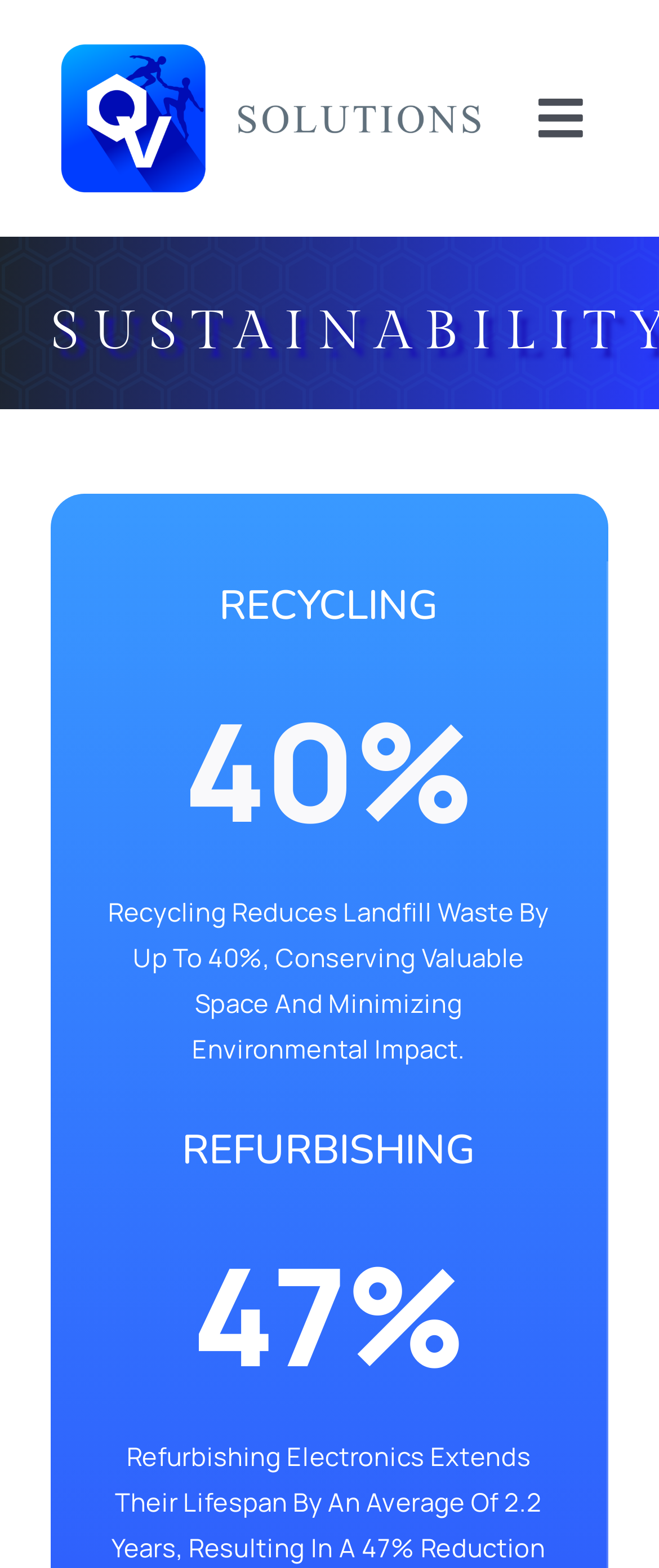Respond with a single word or short phrase to the following question: 
What percentage of landfill waste can recycling reduce?

40%